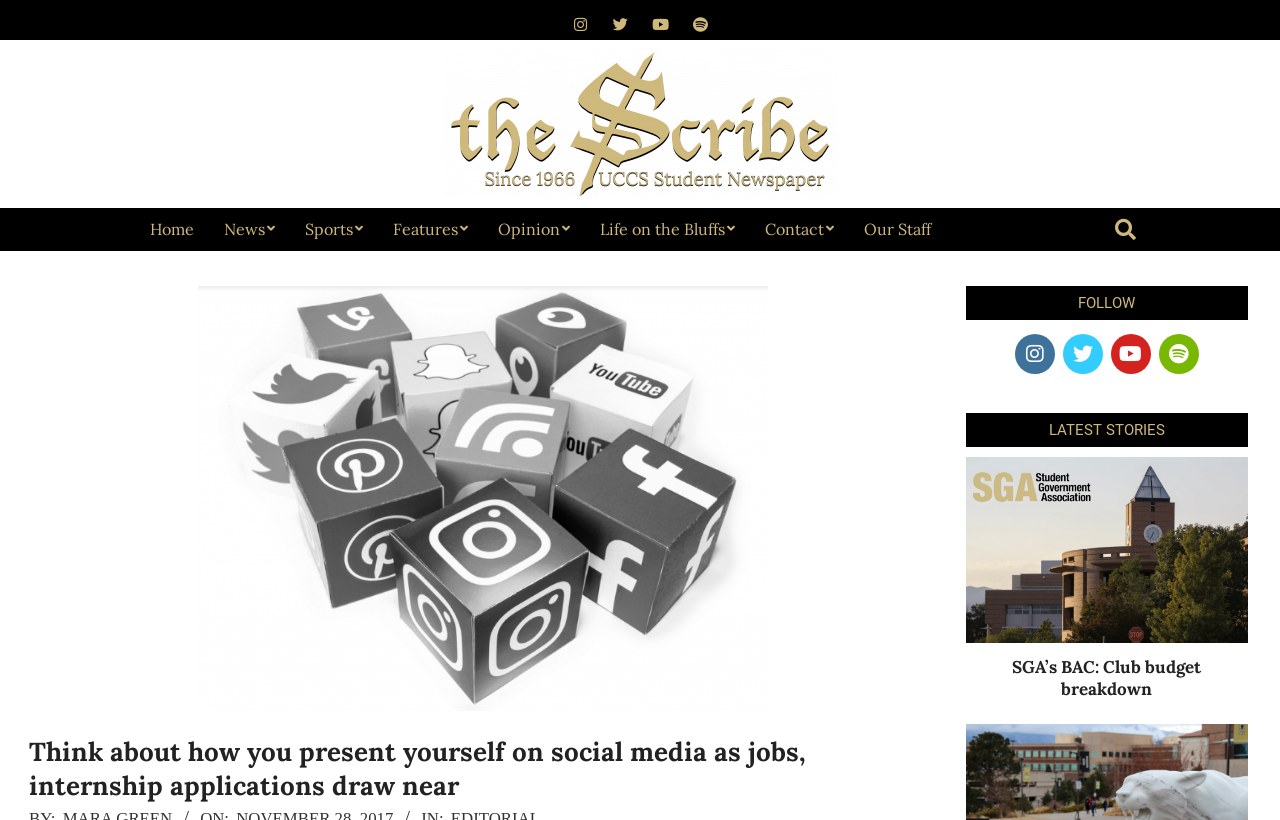Answer the following inquiry with a single word or phrase:
What type of content is presented in the 'LATEST STORIES' section?

News articles